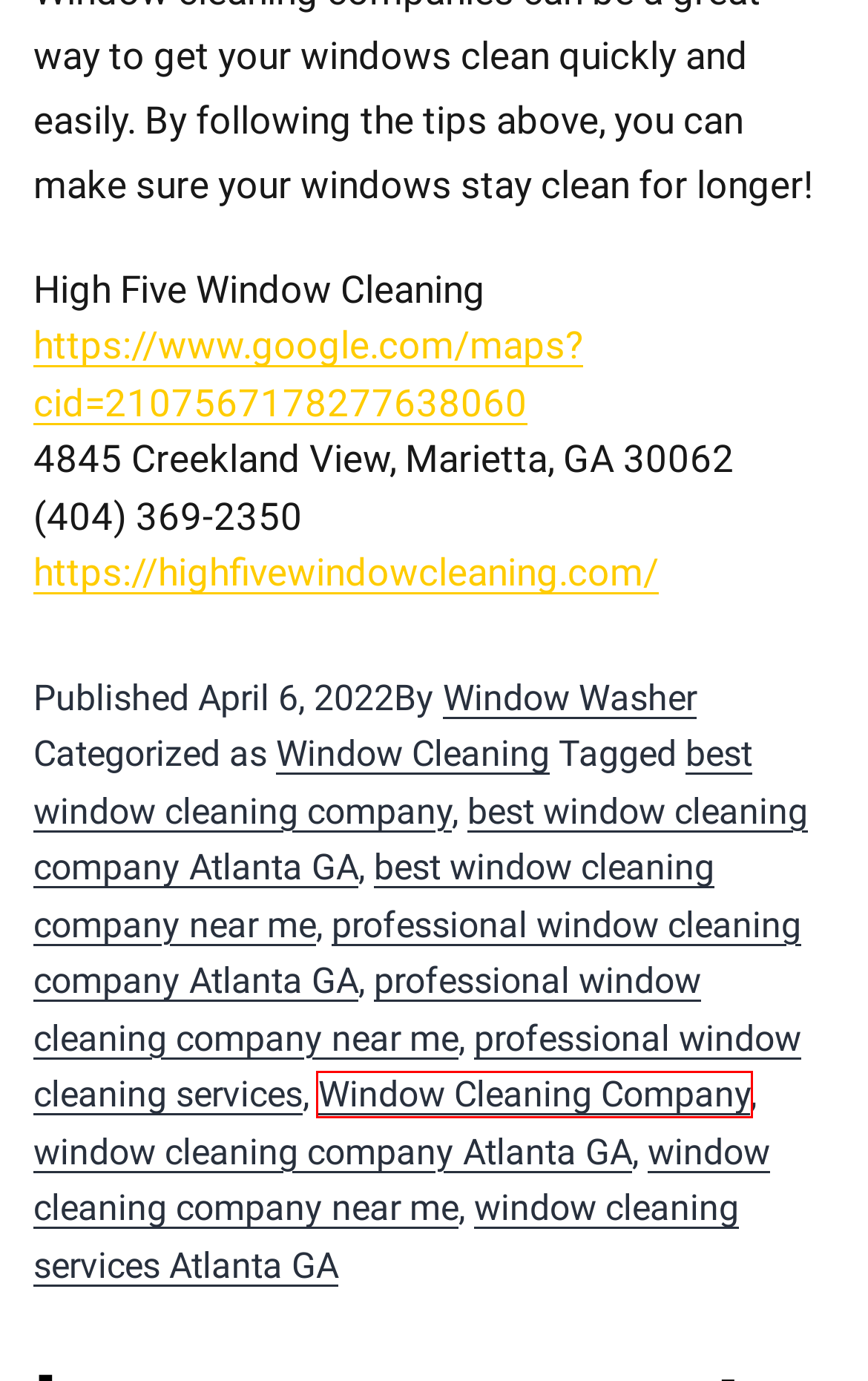Examine the screenshot of a webpage with a red bounding box around a specific UI element. Identify which webpage description best matches the new webpage that appears after clicking the element in the red bounding box. Here are the candidates:
A. professional window cleaning services Archives - High Five Window Cleaning
B. best window cleaning company Atlanta GA Archives - High Five Window Cleaning
C. professional window cleaning company Atlanta GA Archives - High Five Window Cleaning
D. Window Cleaning Company Archives - High Five Window Cleaning
E. window cleaning company near me Archives - High Five Window Cleaning
F. window cleaning services Atlanta GA Archives - High Five Window Cleaning
G. professional window cleaning company near me Archives - High Five Window Cleaning
H. best window cleaning company near me Archives - High Five Window Cleaning

D